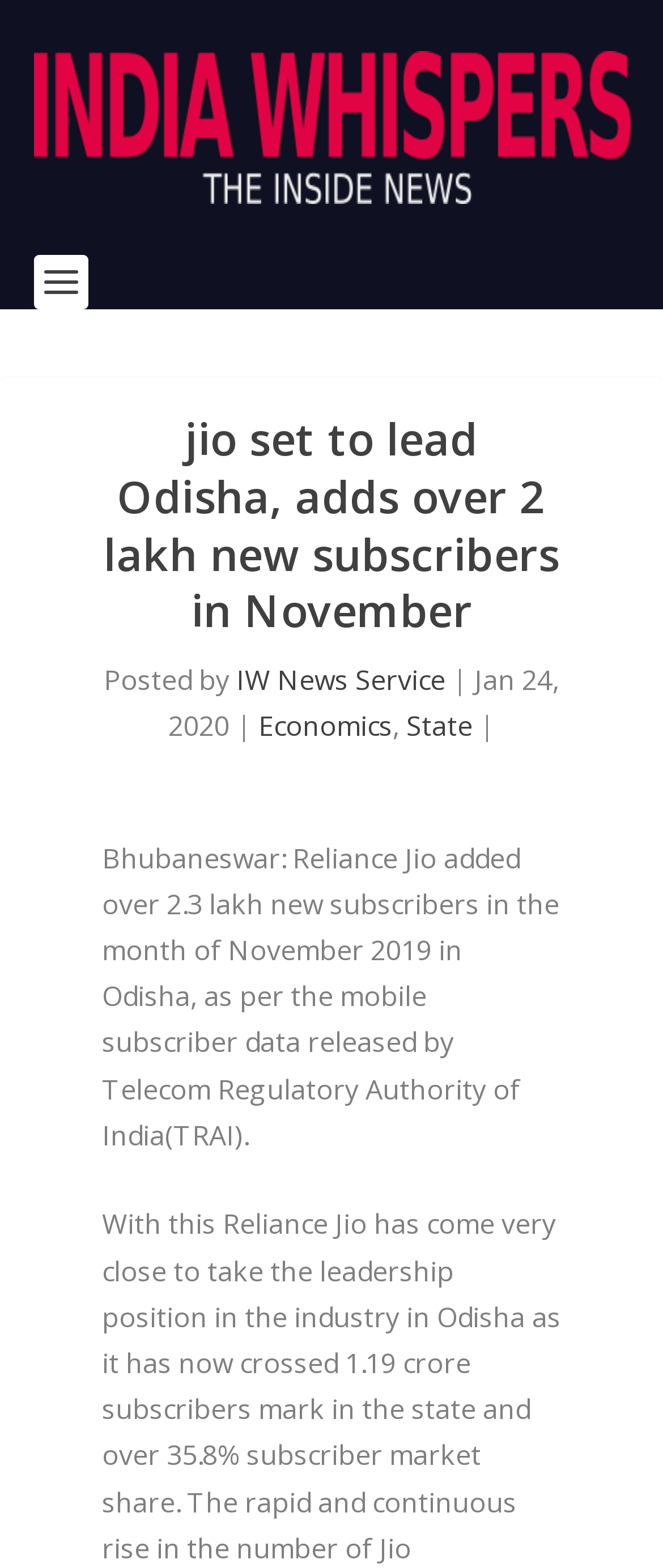Using the details from the image, please elaborate on the following question: Who posted the article?

I found the answer by looking at the text below the main heading, where it says 'Posted by IW News Service', indicating that IW News Service is the entity that posted the article.